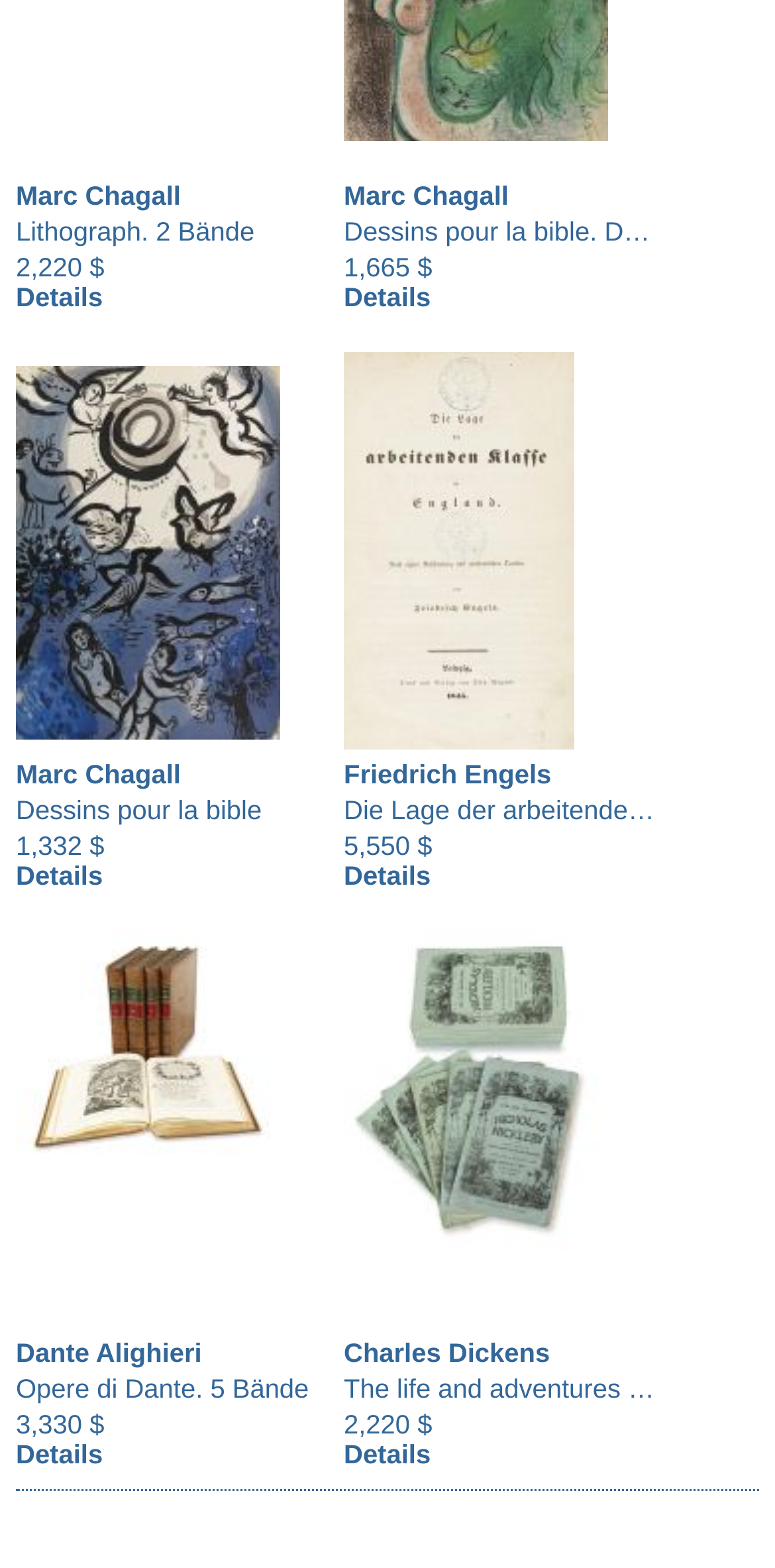Locate the bounding box coordinates of the element that should be clicked to execute the following instruction: "Explore Friedrich Engels' book".

[0.444, 0.549, 0.556, 0.569]